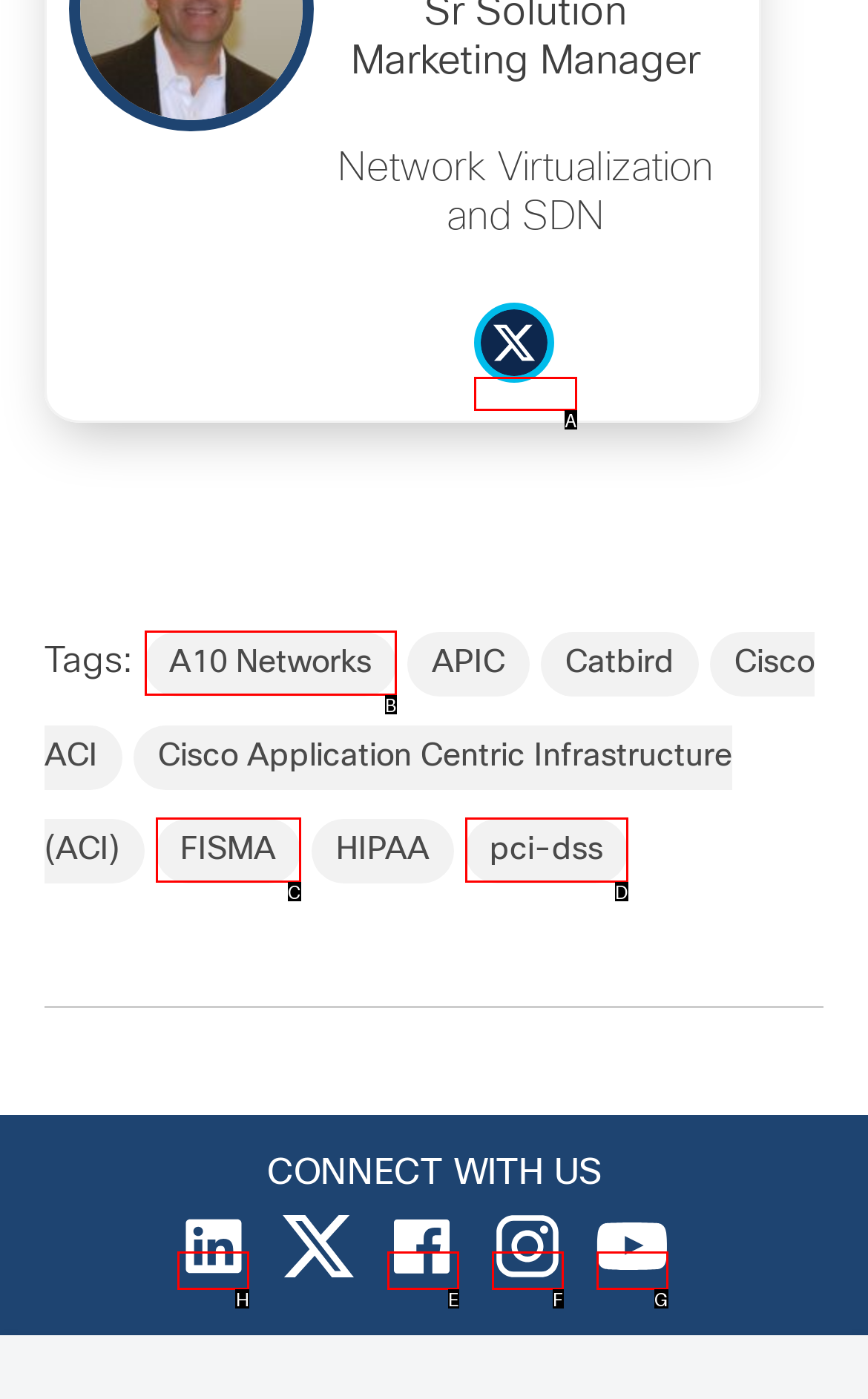To complete the instruction: Connect with us on Twitter, which HTML element should be clicked?
Respond with the option's letter from the provided choices.

H